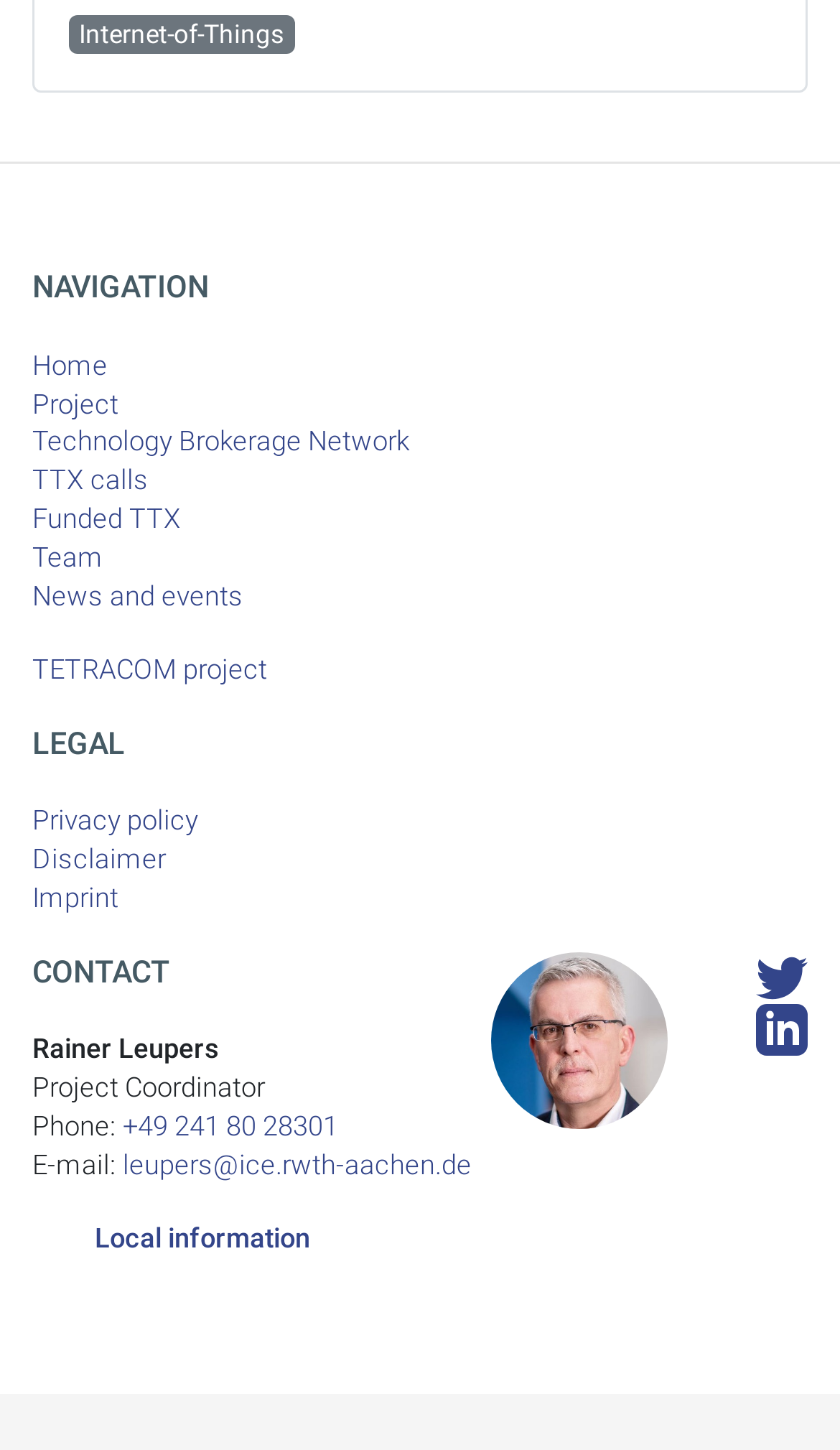Specify the bounding box coordinates of the area to click in order to execute this command: 'Send an email to the project coordinator'. The coordinates should consist of four float numbers ranging from 0 to 1, and should be formatted as [left, top, right, bottom].

[0.146, 0.791, 0.562, 0.814]